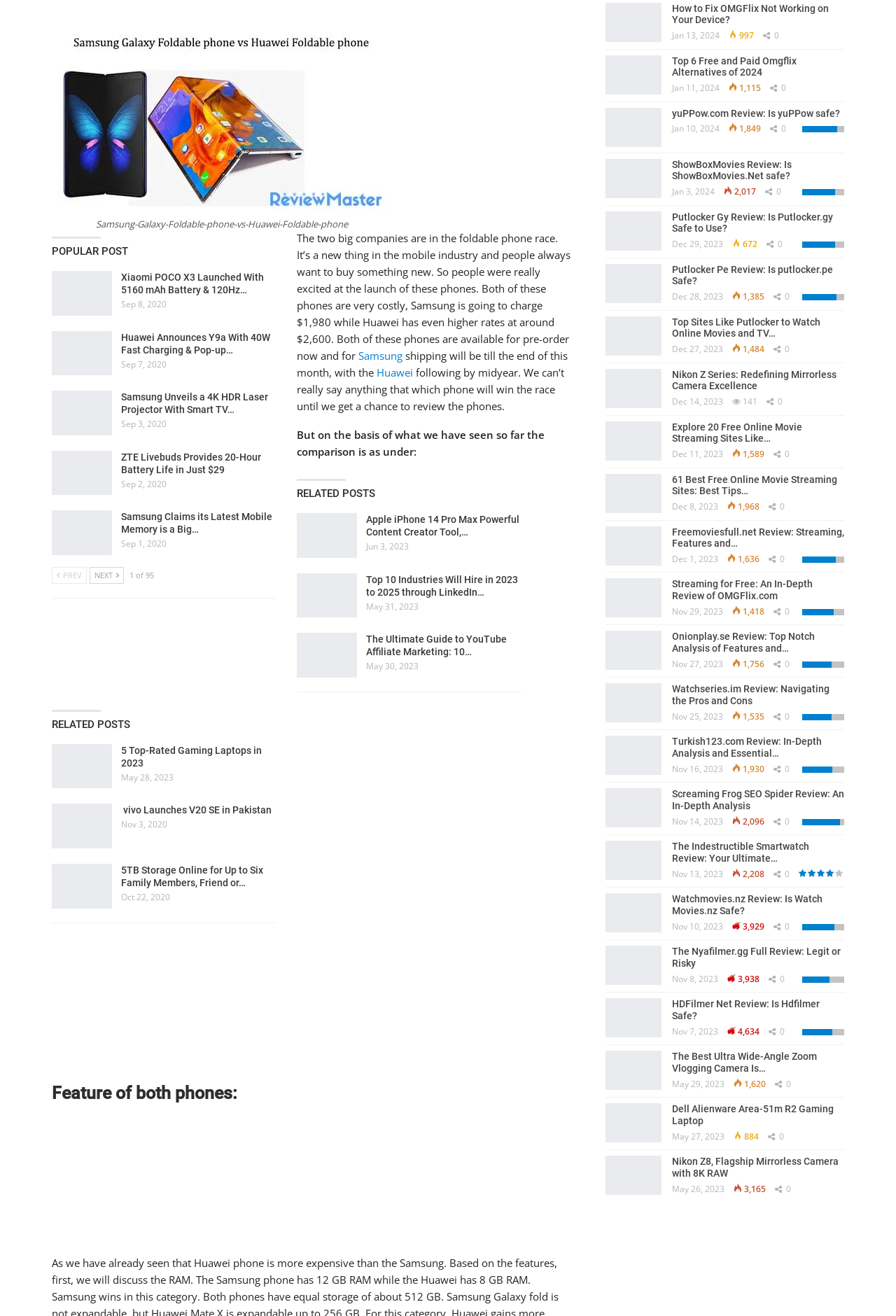What is the price of the Samsung Galaxy Foldable phone?
Answer the question in a detailed and comprehensive manner.

I found the text mentioning the price of the Samsung Galaxy Foldable phone, which is $1,980.